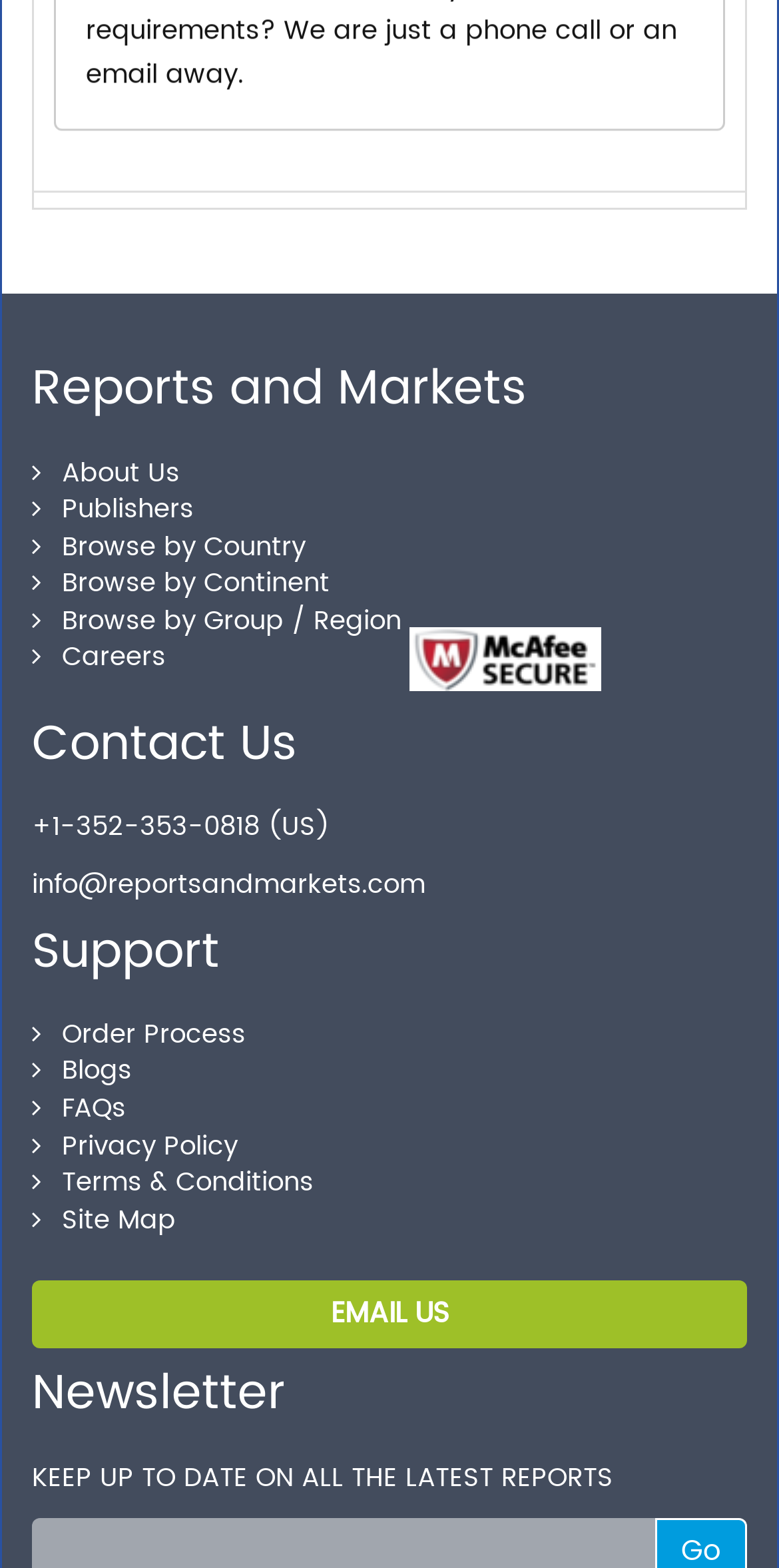Could you locate the bounding box coordinates for the section that should be clicked to accomplish this task: "Click About Us".

[0.041, 0.285, 0.231, 0.319]